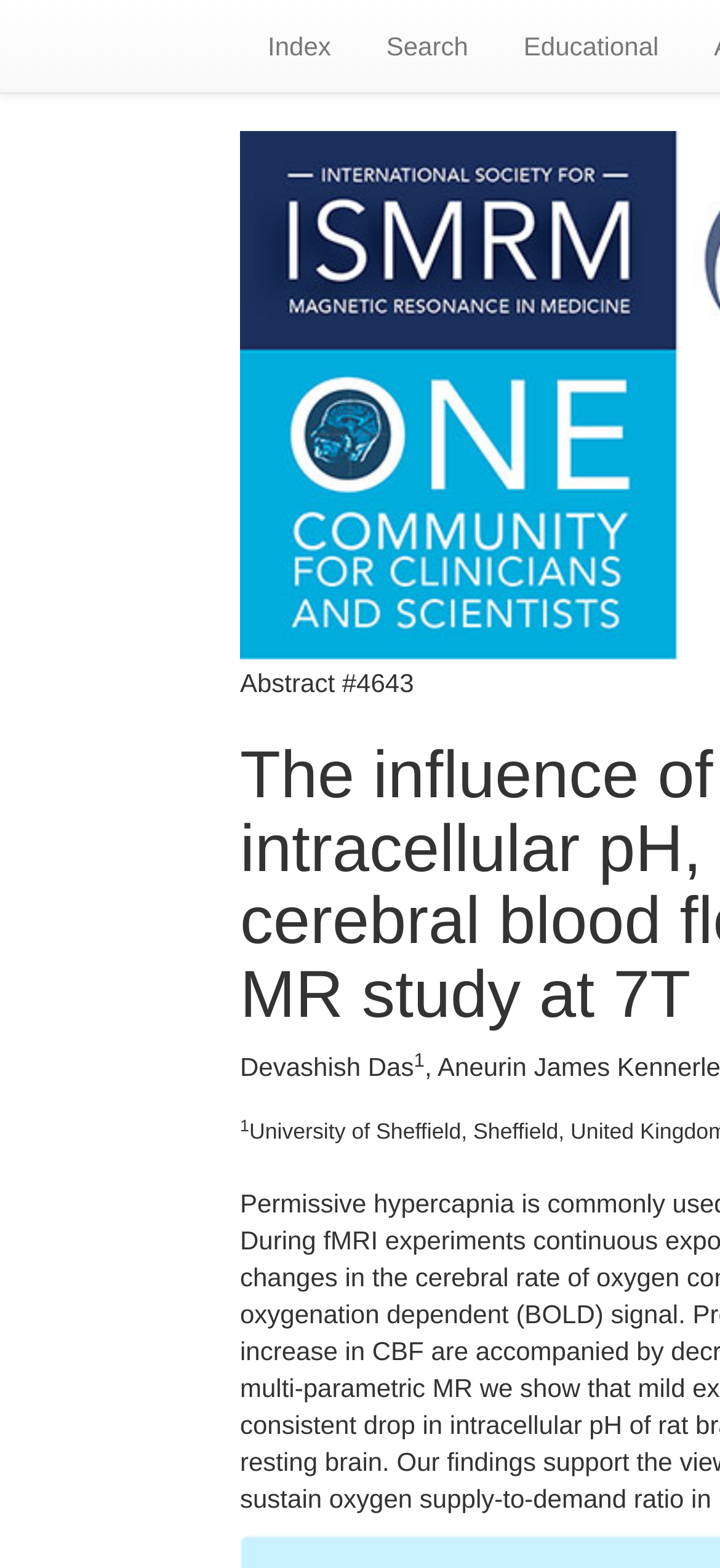Create a detailed narrative of the webpage’s visual and textual elements.

The webpage appears to be a research abstract page, specifically for the International Society for Magnetic Resonance in Medicine (ISMRM) 2017 conference. At the top of the page, there are three links: "Index", "Search", and "Educational", which are positioned horizontally next to each other, taking up about half of the page's width.

Below these links, there is a title "Abstract #4643" centered on the page. Underneath the title, the author's name "Devashish Das" is displayed, accompanied by two superscript symbols, one to the right of the name and another below it. The superscript symbols are relatively small compared to the author's name.